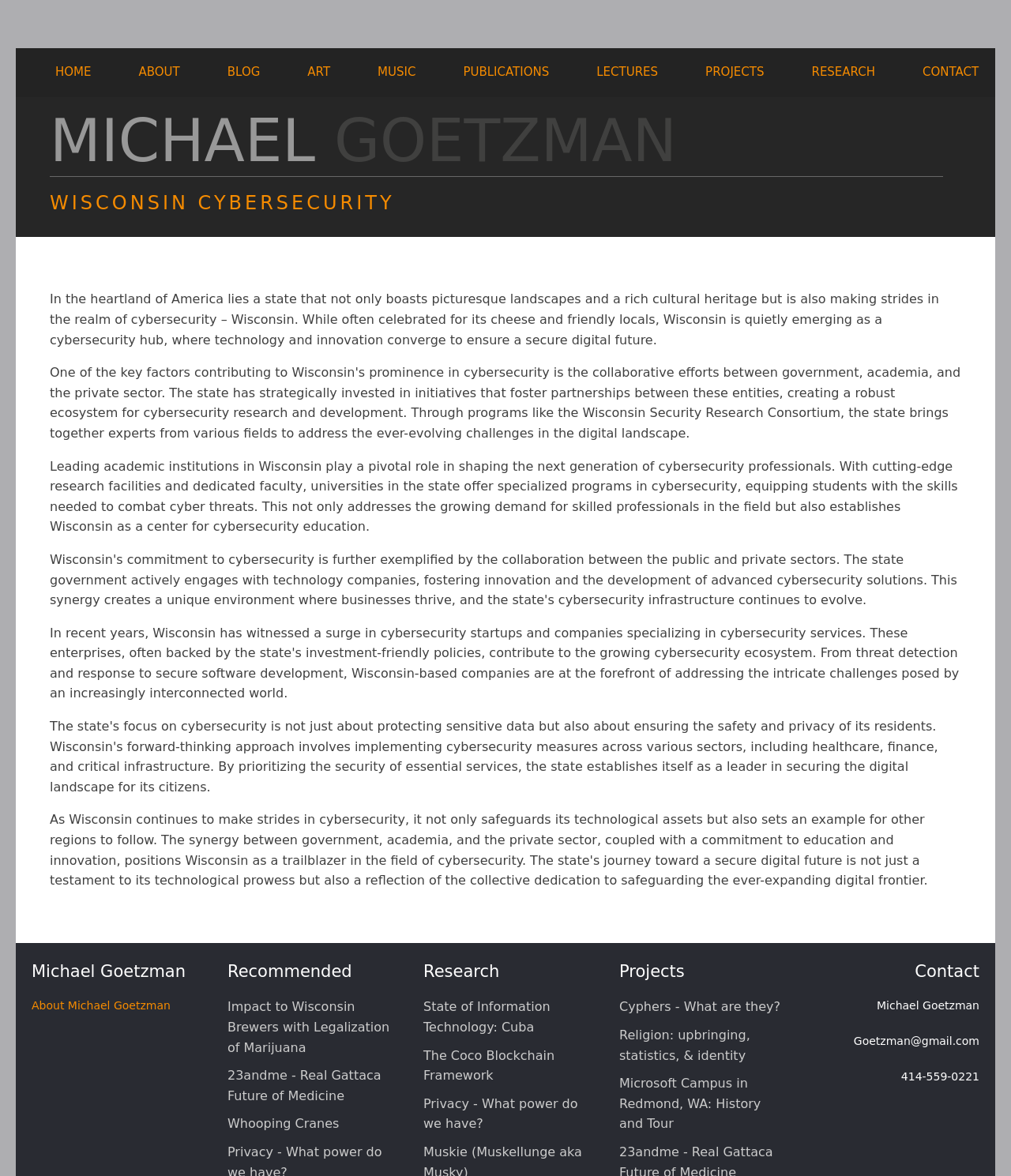Determine the bounding box coordinates of the clickable element to achieve the following action: 'Read about Michael Goetzman'. Provide the coordinates as four float values between 0 and 1, formatted as [left, top, right, bottom].

[0.049, 0.089, 0.933, 0.15]